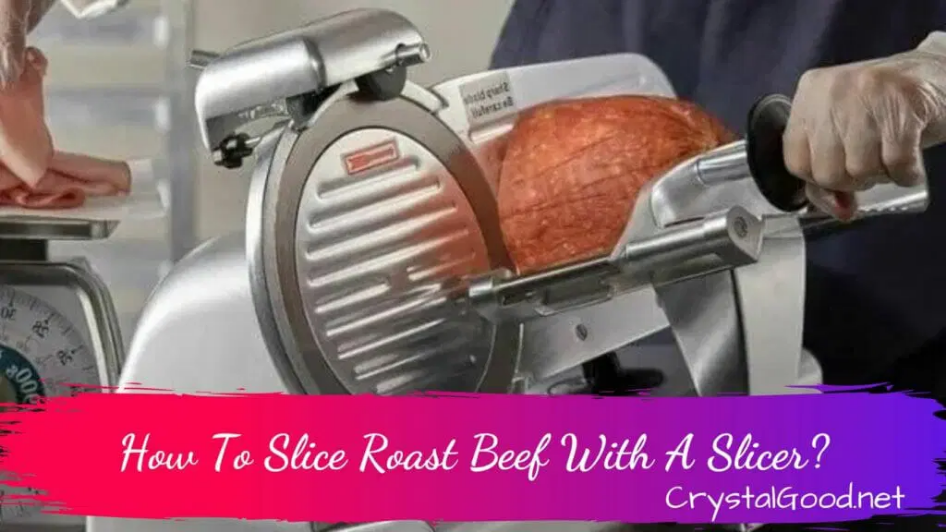What is the purpose of the slicer in the image?
Please look at the screenshot and answer using one word or phrase.

To slice roast beef